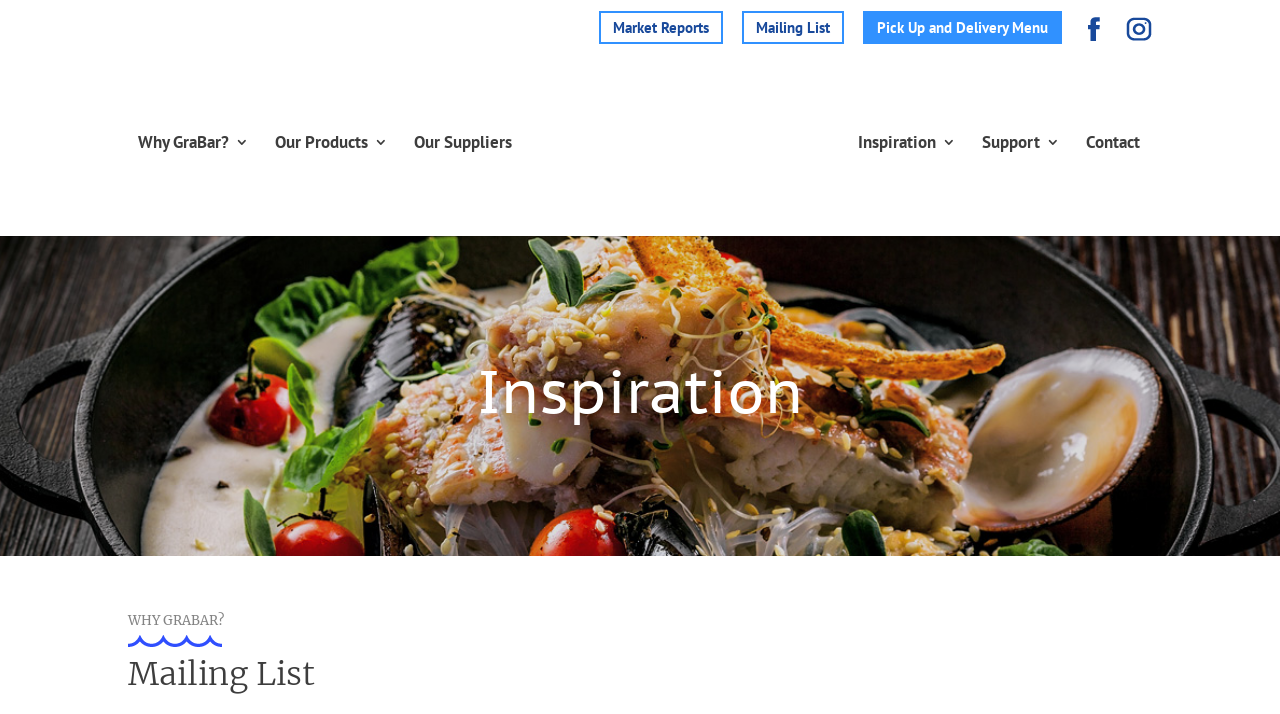Determine the bounding box coordinates of the clickable element to achieve the following action: 'View market reports'. Provide the coordinates as four float values between 0 and 1, formatted as [left, top, right, bottom].

[0.479, 0.028, 0.554, 0.049]